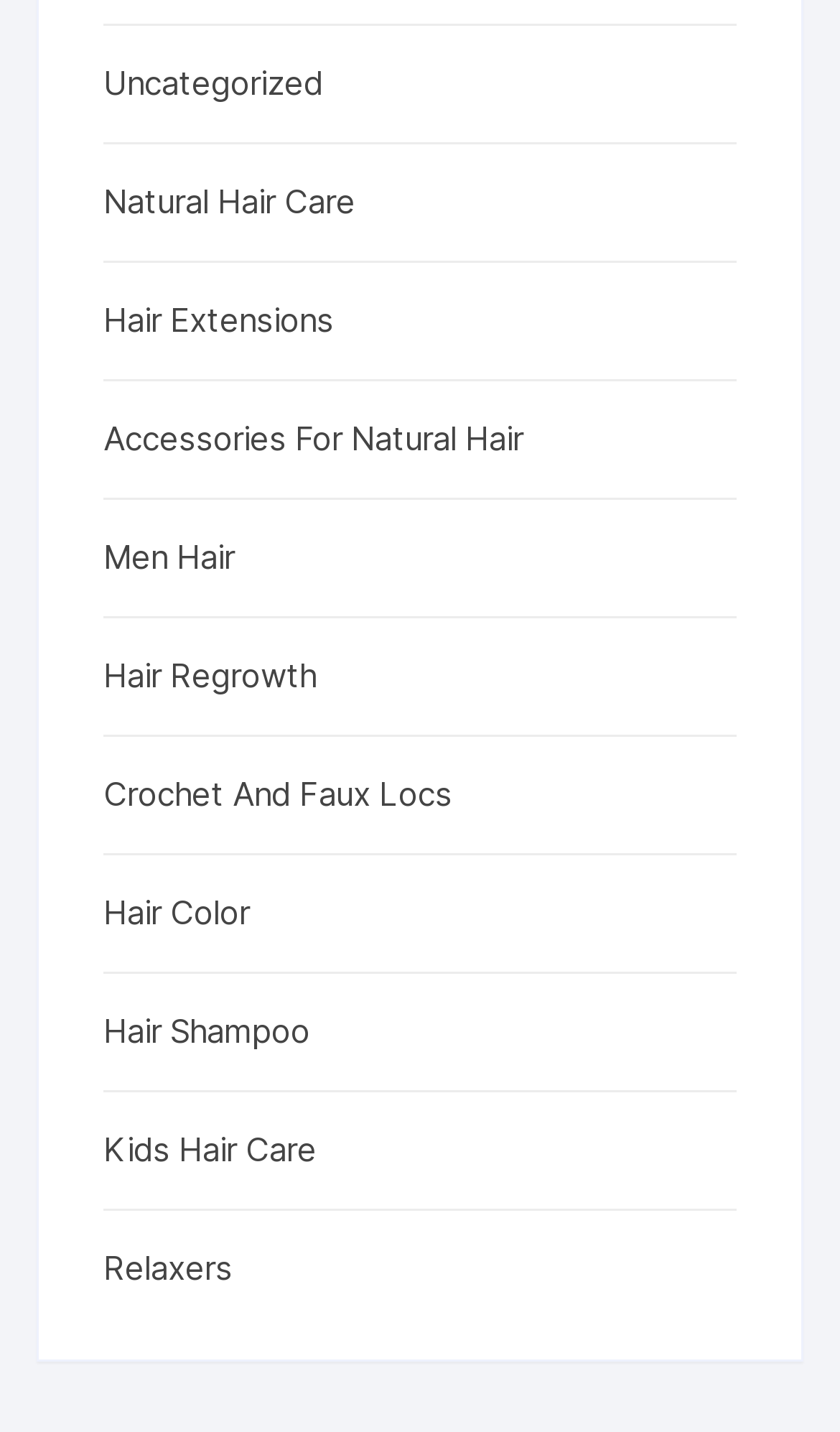How many hair care categories are listed?
From the screenshot, supply a one-word or short-phrase answer.

11